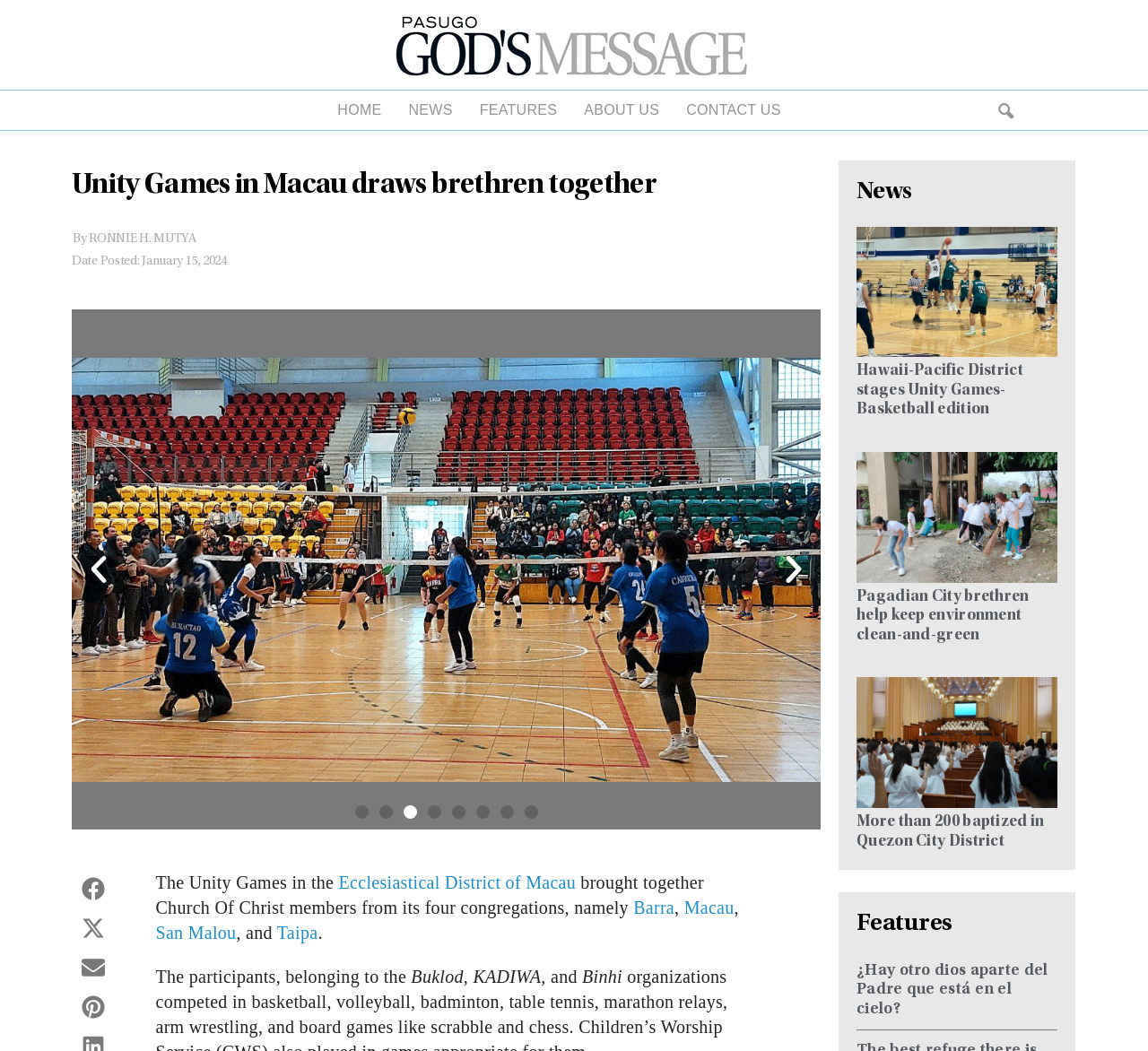Answer briefly with one word or phrase:
What is the name of the event described in the article?

Unity Games